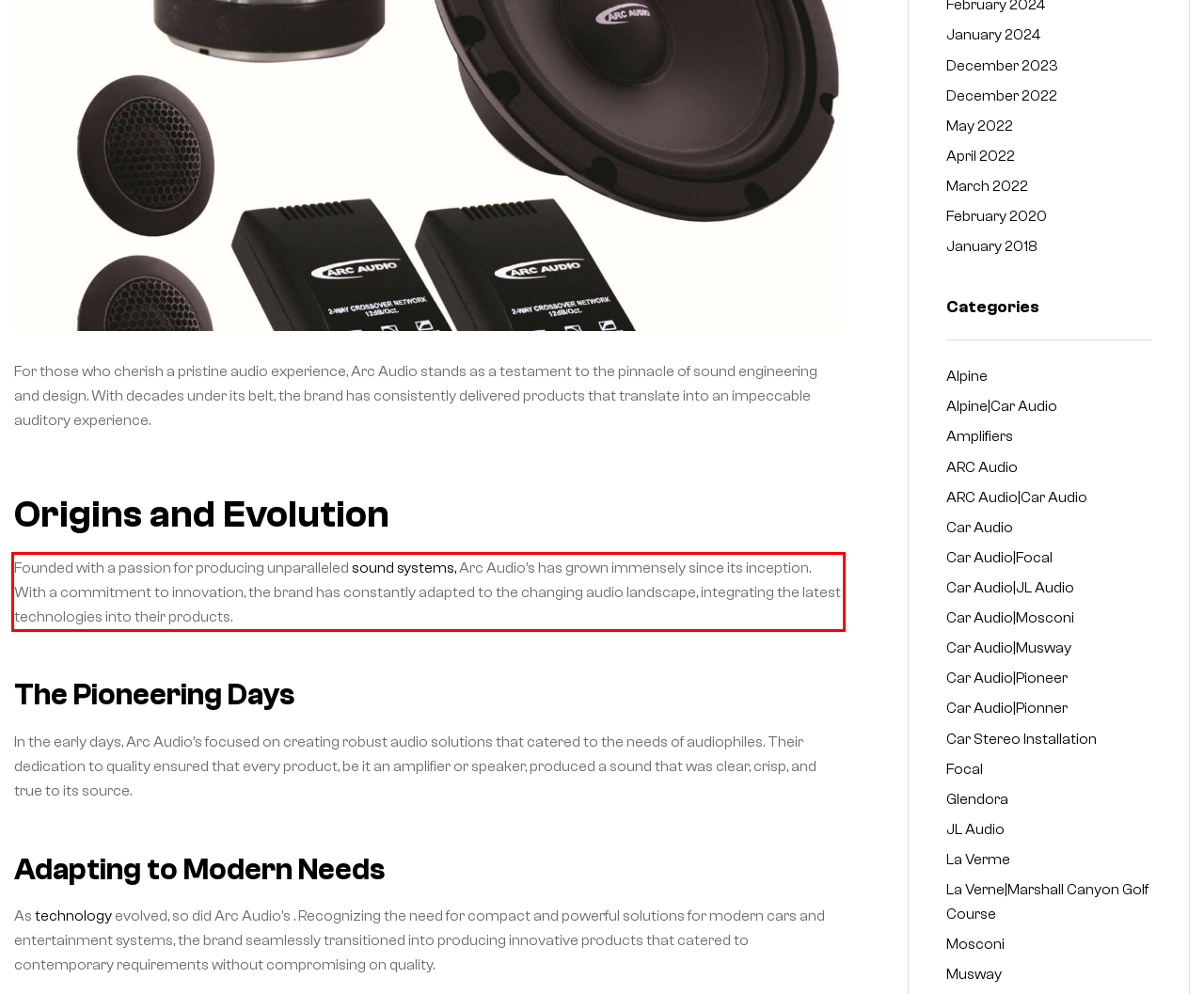Identify and extract the text within the red rectangle in the screenshot of the webpage.

Founded with a passion for producing unparalleled sound systems, Arc Audio’s has grown immensely since its inception. With a commitment to innovation, the brand has constantly adapted to the changing audio landscape, integrating the latest technologies into their products.